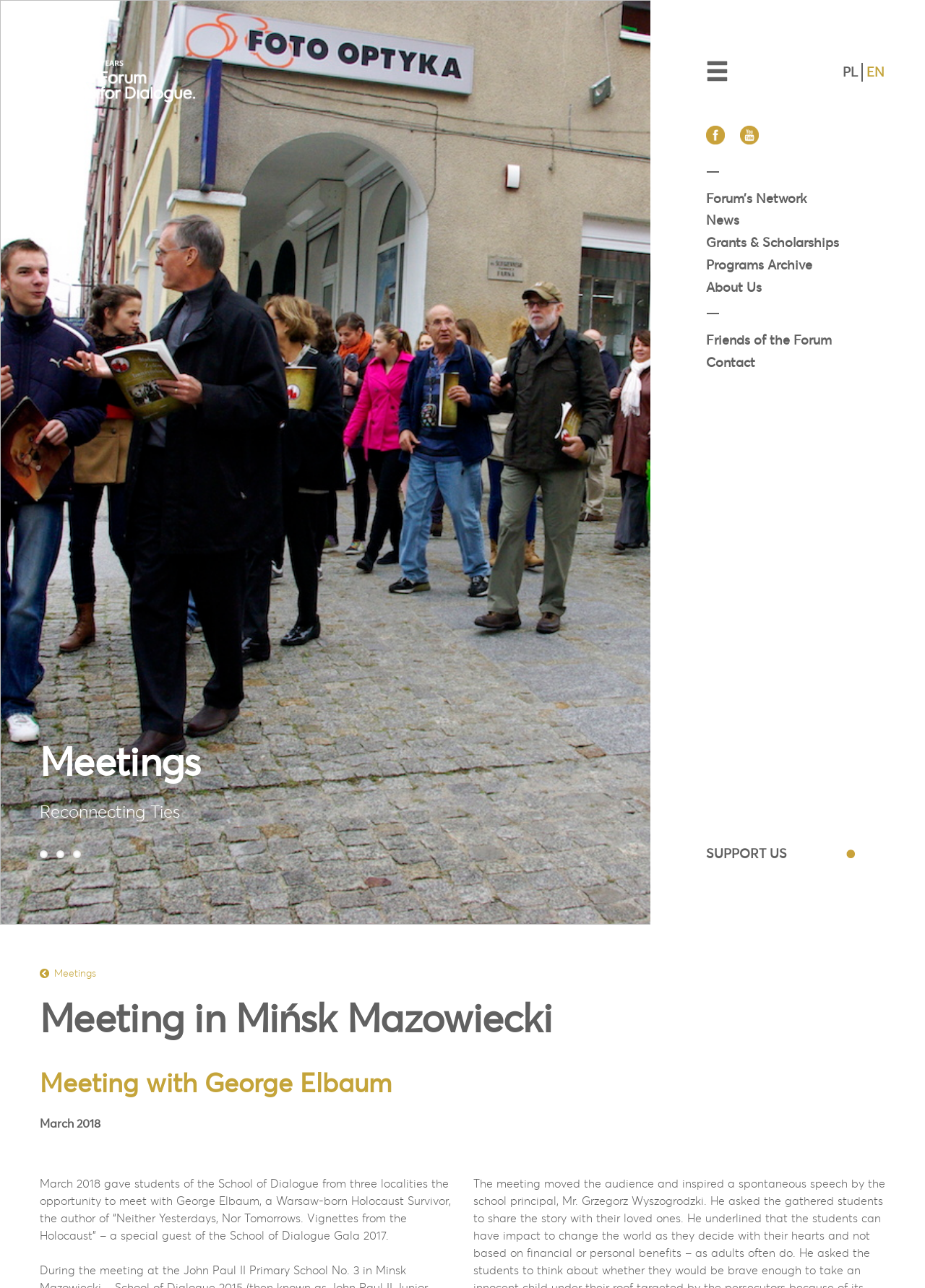Generate a detailed explanation of the webpage's features and information.

The webpage appears to be about the Forum for Dialogue, specifically focusing on meetings and events. At the top left, there is a link to the homepage. Below it, there are three headings labeled "Meetings" aligned horizontally. 

To the right of these headings, there are several links to different languages, including Polish, English, French, and Yiddish. Below these language links, there are multiple links to various sections of the website, such as "Forum's Network", "News", "Grants & Scholarships", "Programs Archive", "About Us", "Friends of the Forum", and "Contact". 

Further down, there is a prominent link to "SUPPORT US". On the left side of the page, there is a section dedicated to meetings, with a heading "Meeting in Mińsk Mazowiecki" followed by a link to "Meetings". Below this, there are two more headings: "Meeting with George Elbaum" and a static text "March 2018". 

The main content of the page is a descriptive text about a meeting with George Elbaum, a Warsaw-born Holocaust Survivor, which took place in March 2018. The text provides details about the event, including the author's book title and his participation in the School of Dialogue Gala 2017.